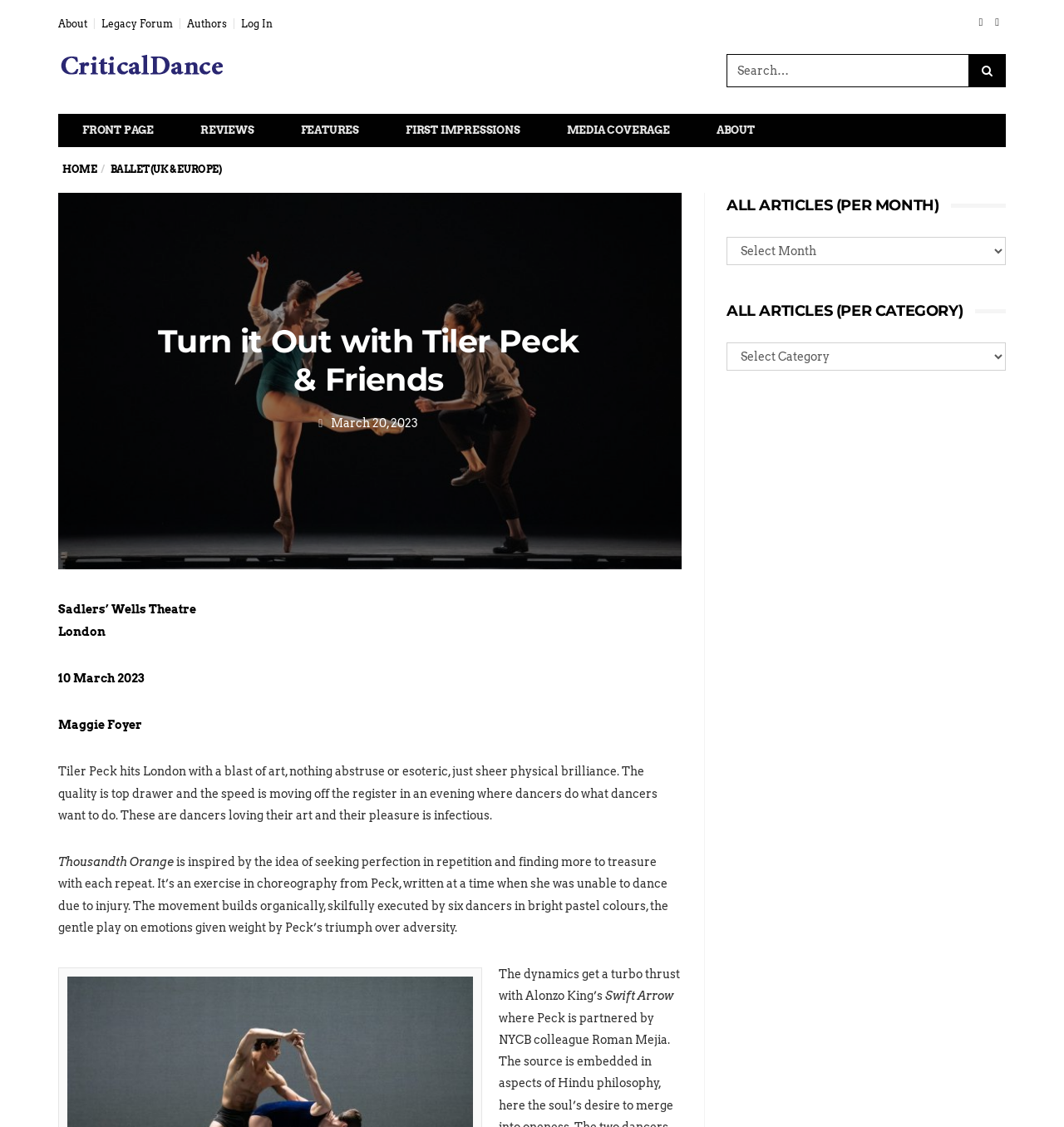Determine the coordinates of the bounding box that should be clicked to complete the instruction: "Go to the front page". The coordinates should be represented by four float numbers between 0 and 1: [left, top, right, bottom].

[0.055, 0.102, 0.166, 0.13]